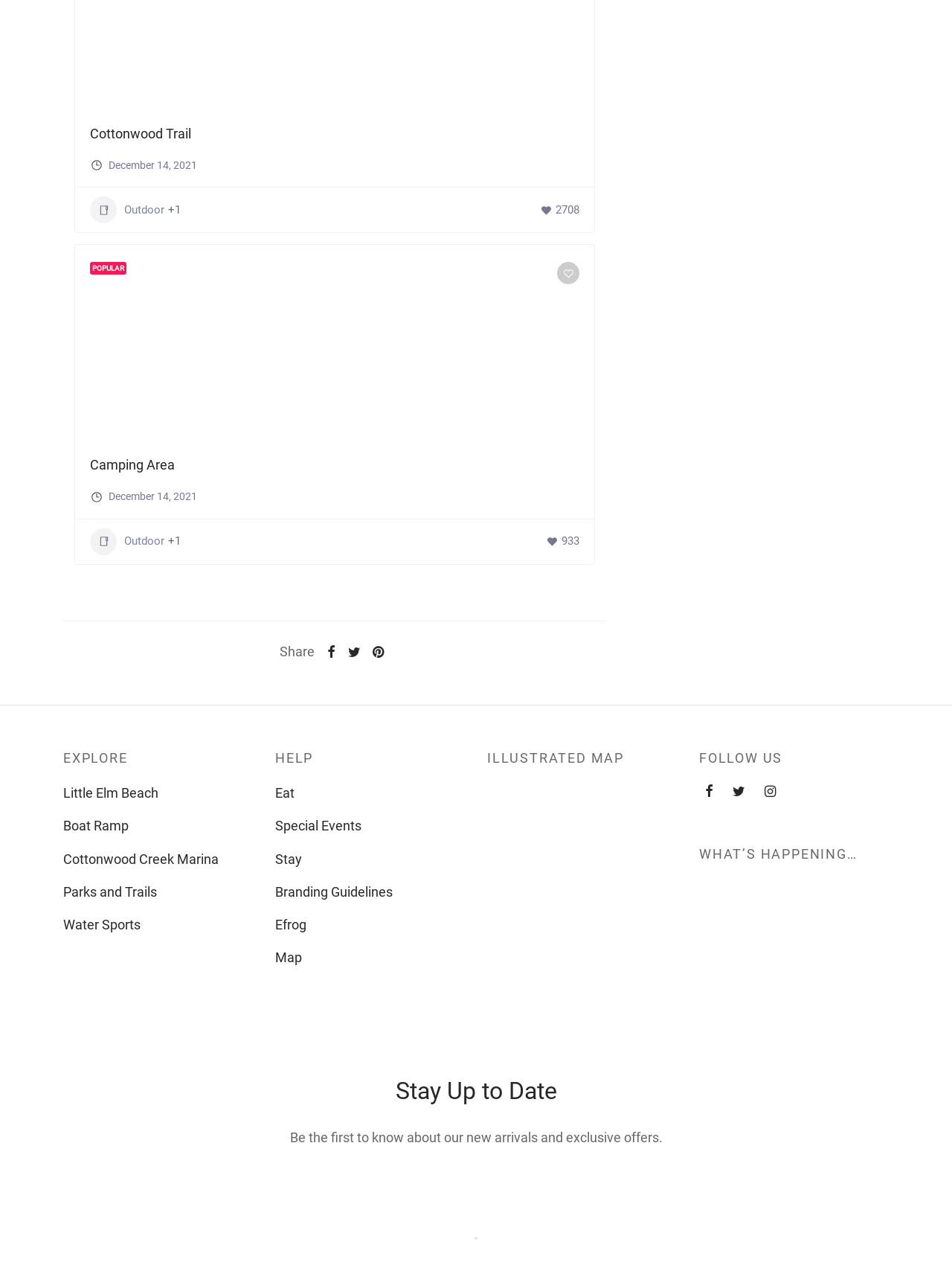Kindly respond to the following question with a single word or a brief phrase: 
What is the category of the link 'Little Elm Beach'?

EXPLORE